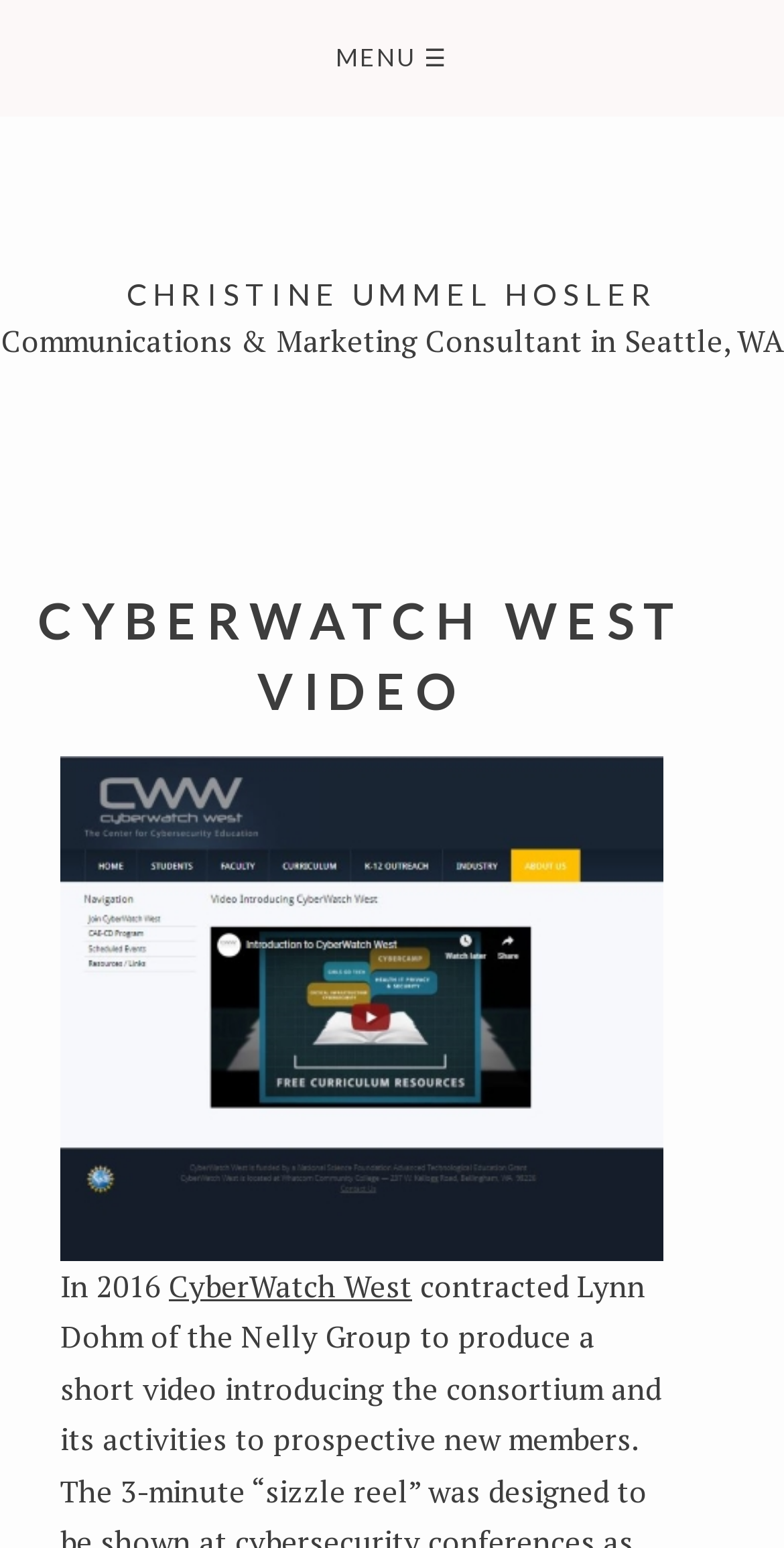What is Christine Ummel Hosler's profession? Analyze the screenshot and reply with just one word or a short phrase.

Communications & Marketing Consultant